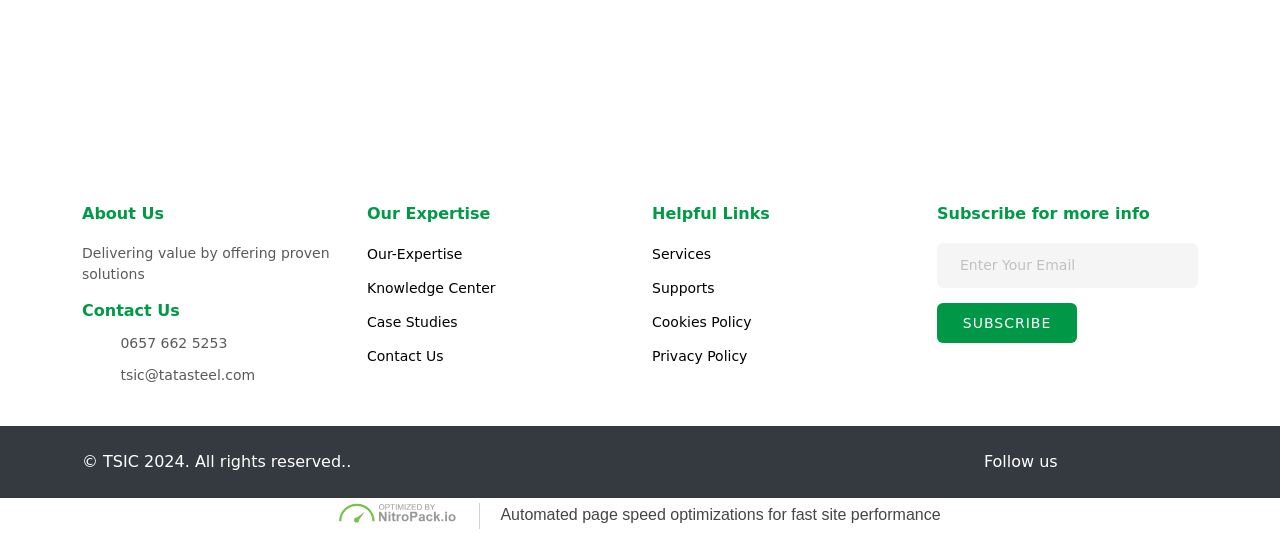Based on the element description: "value="Subscribe"", identify the bounding box coordinates for this UI element. The coordinates must be four float numbers between 0 and 1, listed as [left, top, right, bottom].

[0.732, 0.568, 0.841, 0.643]